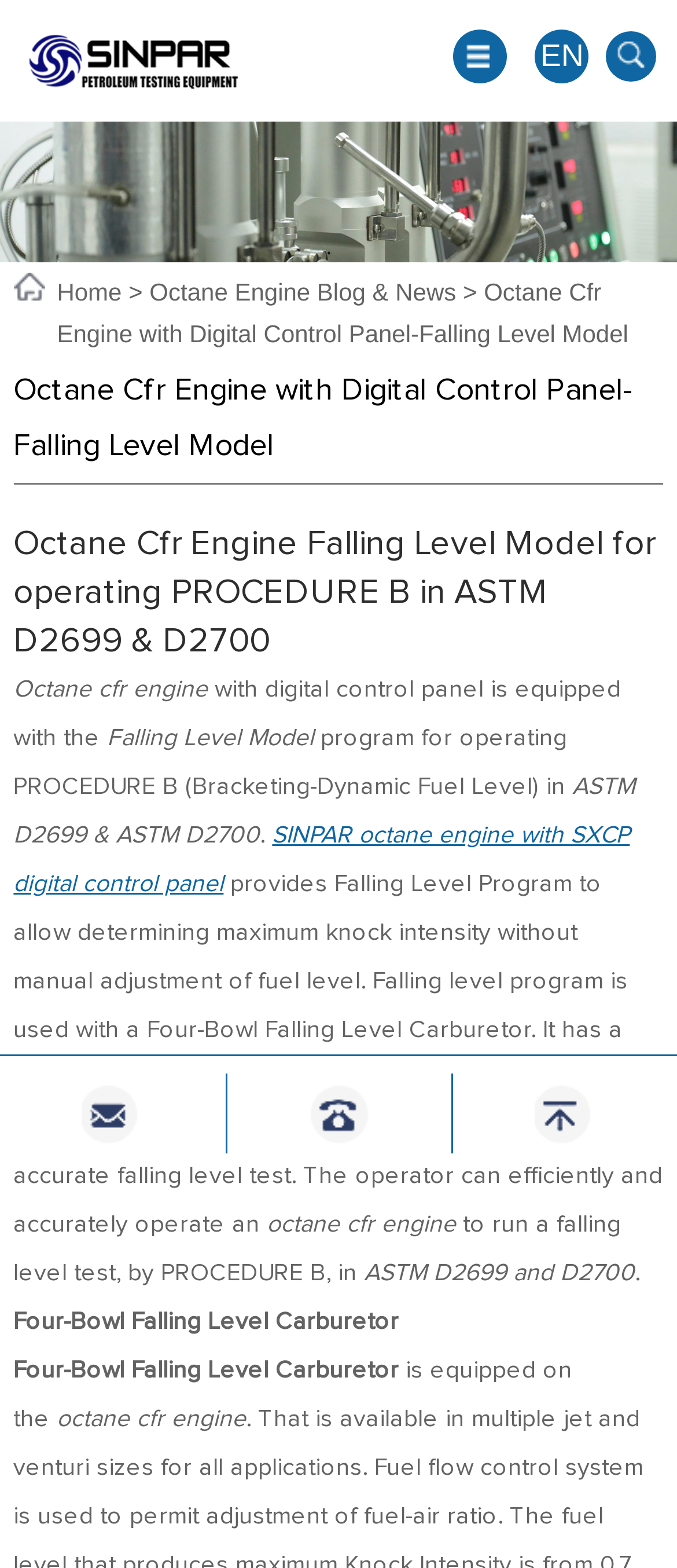Your task is to extract the text of the main heading from the webpage.

Octane Cfr Engine with Digital Control Panel-Falling Level Model